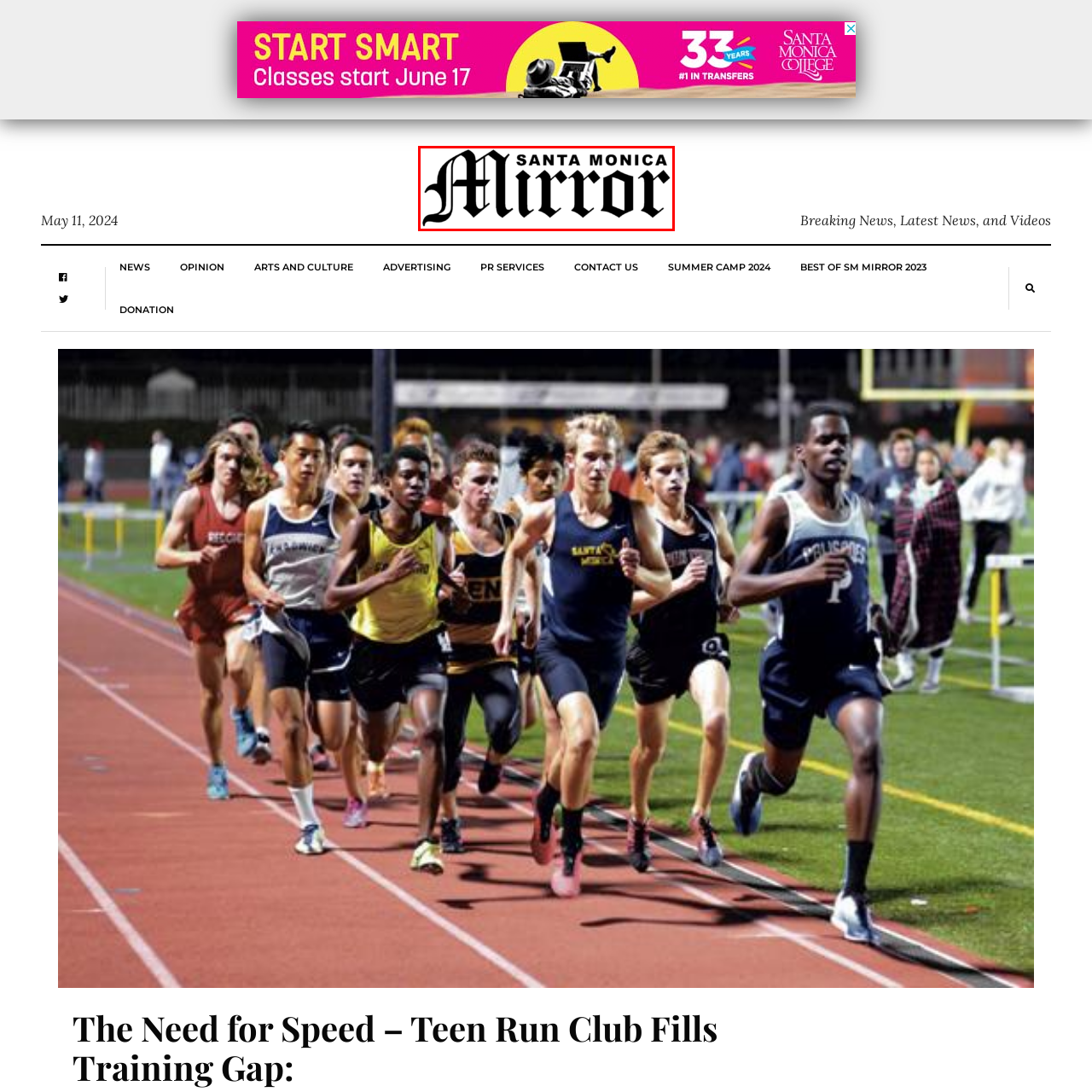What is the publication's commitment?
Concentrate on the part of the image that is enclosed by the red bounding box and provide a detailed response to the question.

The caption states that the visual identity of the logo reflects the publication's commitment to quality journalism and community engagement, implying that these are the core values of the publication.